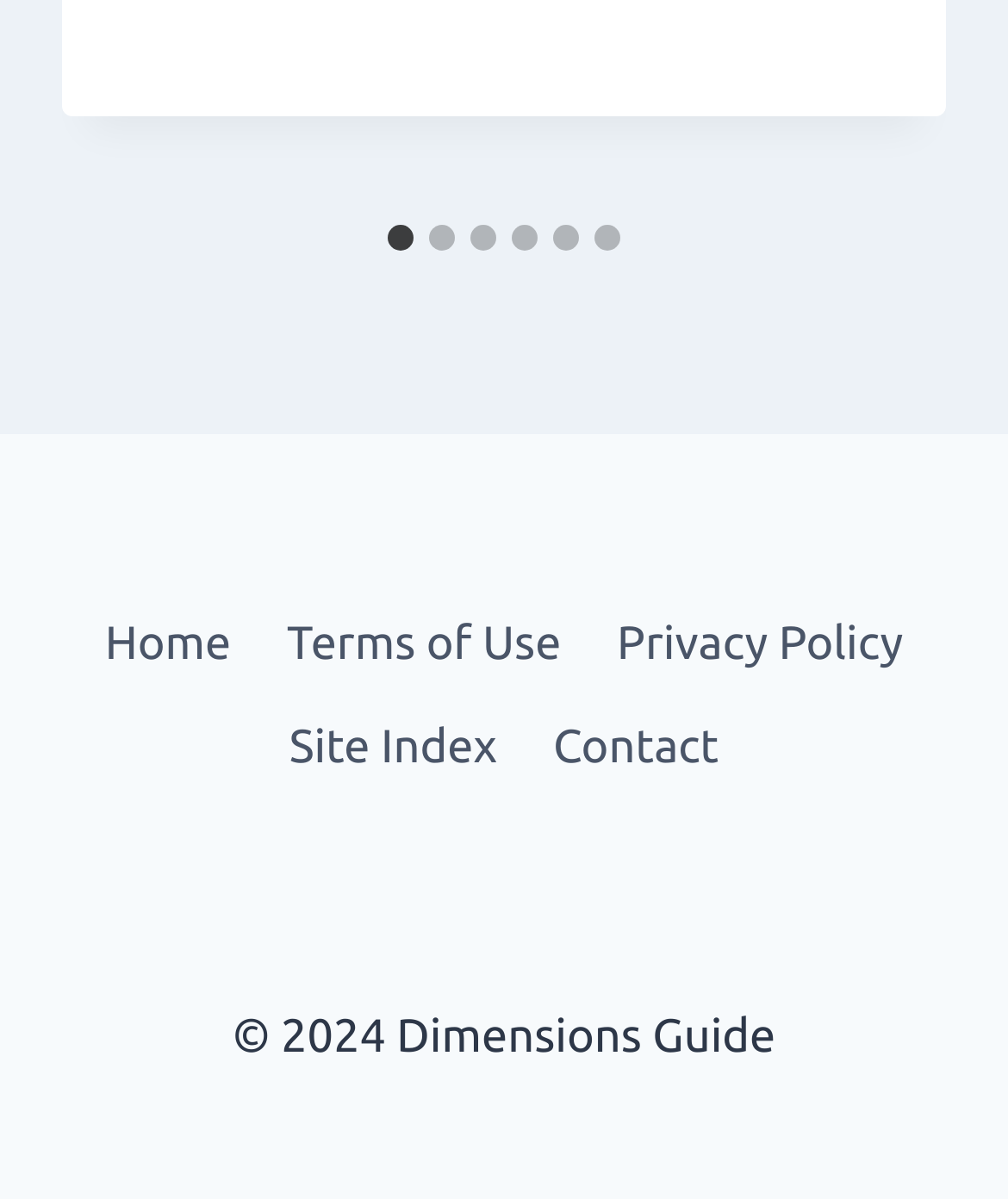Please specify the bounding box coordinates for the clickable region that will help you carry out the instruction: "Select slide 2".

[0.426, 0.187, 0.451, 0.209]